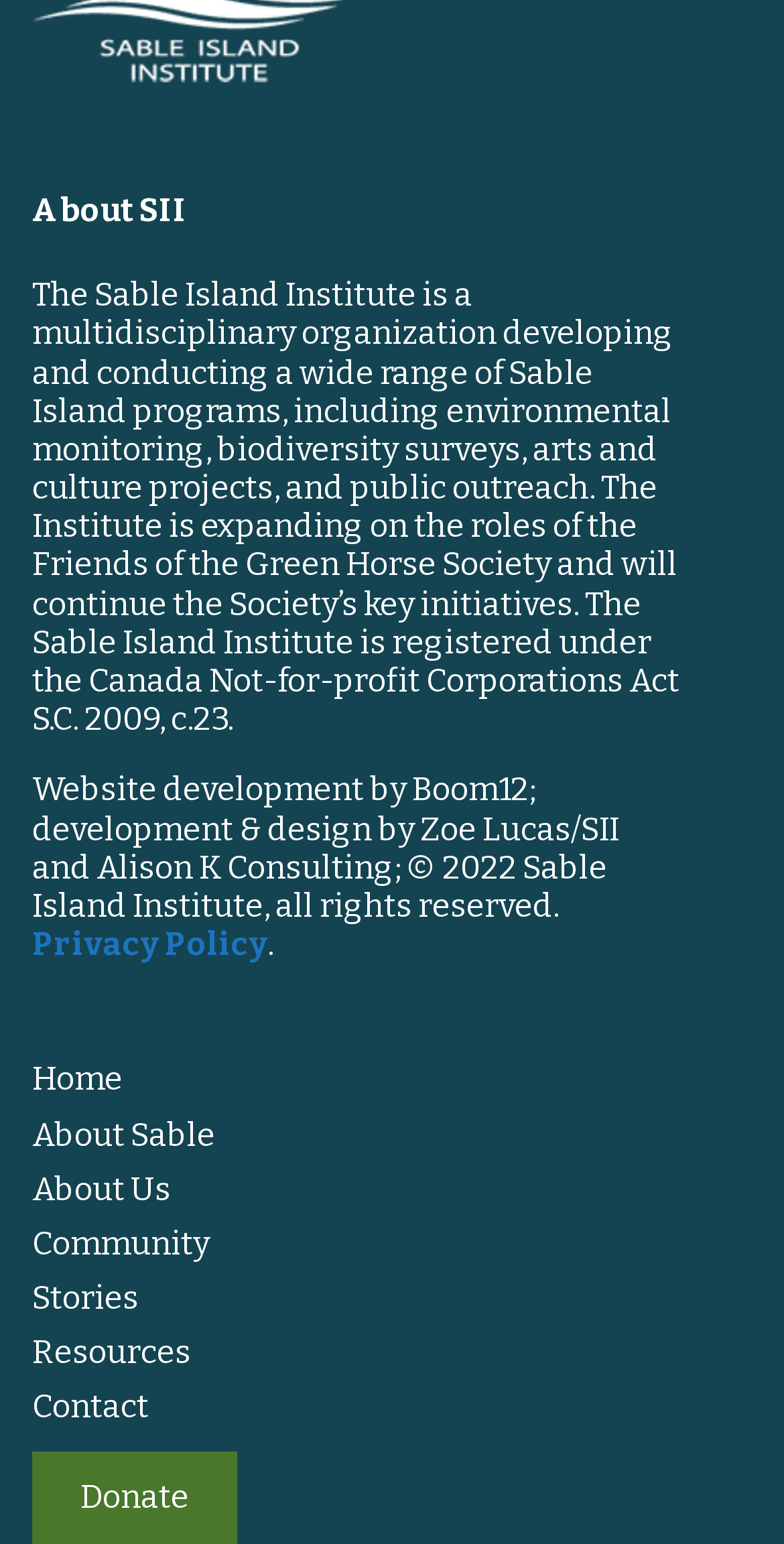Determine the bounding box coordinates of the section to be clicked to follow the instruction: "make a donation". The coordinates should be given as four float numbers between 0 and 1, formatted as [left, top, right, bottom].

[0.041, 0.94, 0.303, 1.0]